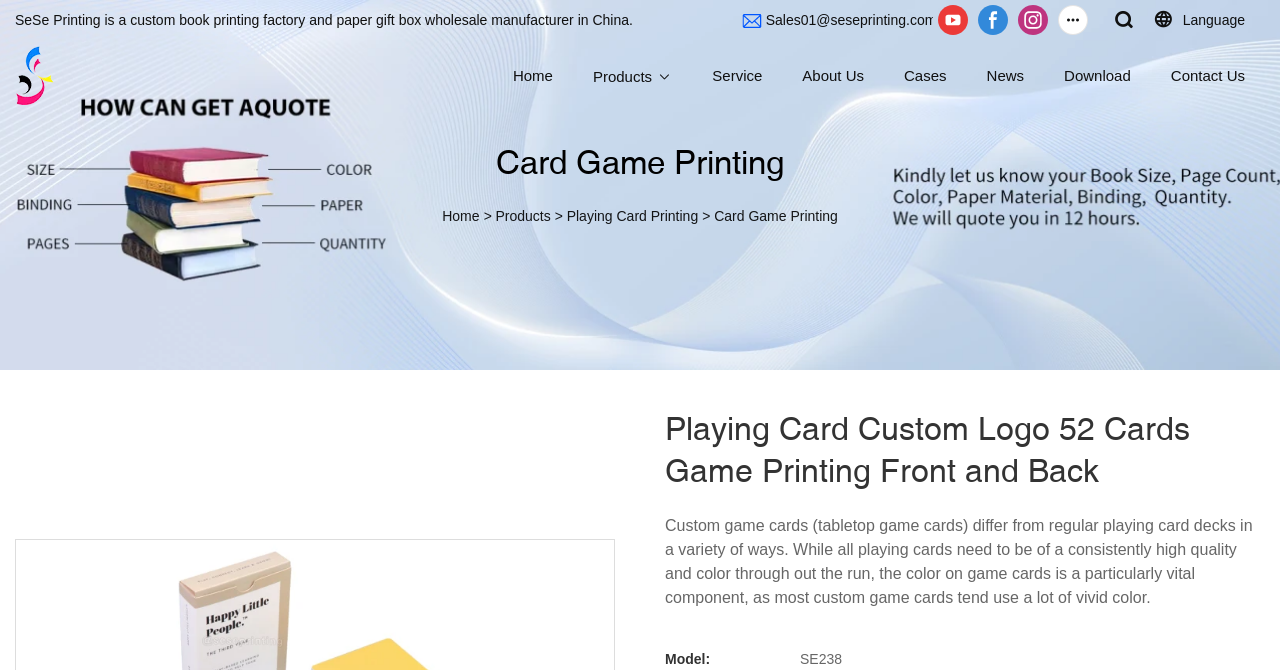Please reply with a single word or brief phrase to the question: 
What is the purpose of custom game cards?

Tabletop games